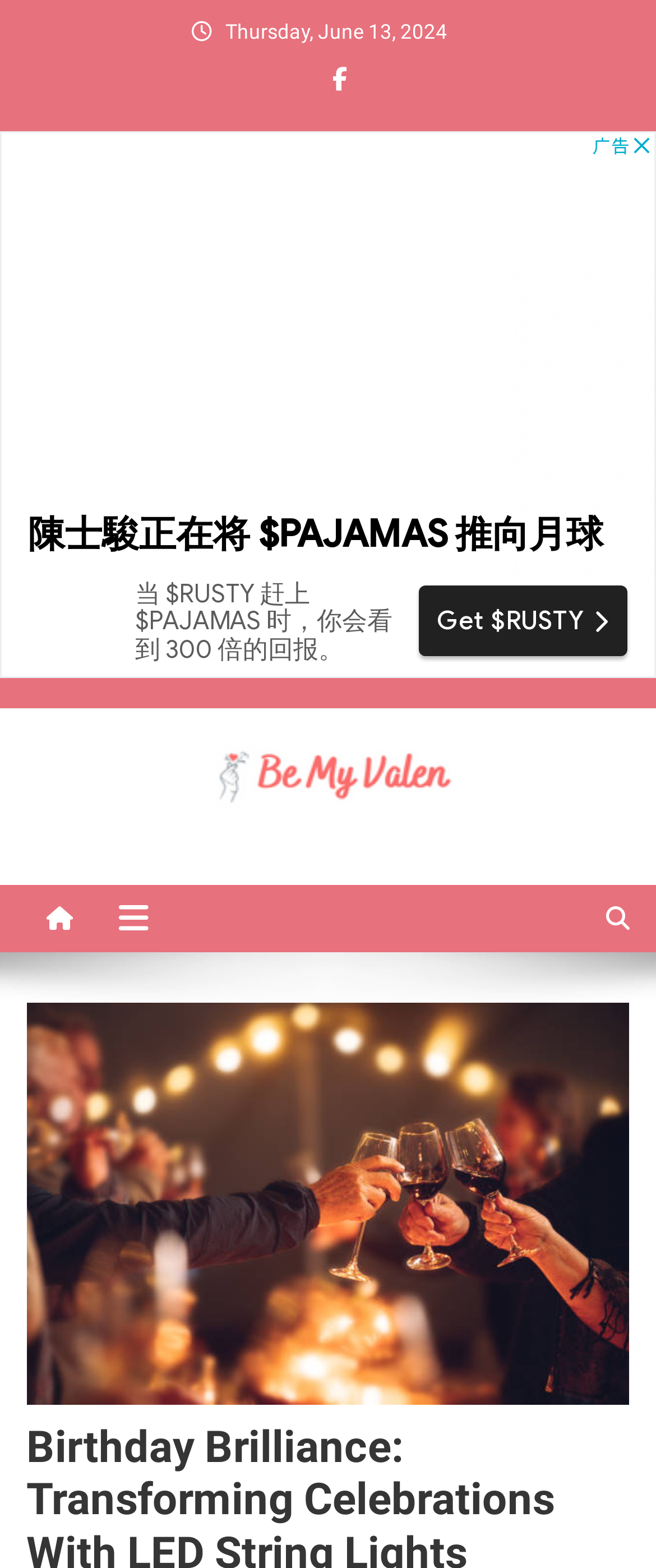Articulate a detailed summary of the webpage's content and design.

The webpage is about "Birthday Brilliance: Transforming Celebrations with LED String Lights". At the top, there is a date "Thursday, June 13, 2024" and a small icon next to it. Below the date, there is a large advertisement that spans the entire width of the page. 

On the left side of the page, there is a link to "bemyval" with an accompanying image. Above this link, there is a text "Be MY Valentine". To the right of the "bemyval" link, there are three small icons. 

On the top-right side of the page, there is a link to various categories including "Fashion", "Beauty & Fitness", "Relationships", and "Events & Festivals". 

The main content of the page is an image of "LED String Lights" that takes up most of the page's width, positioned below the advertisement and the links on the left side. The image is likely the main focus of the page, showcasing the enchanting possibilities of LED string lights for birthday events.